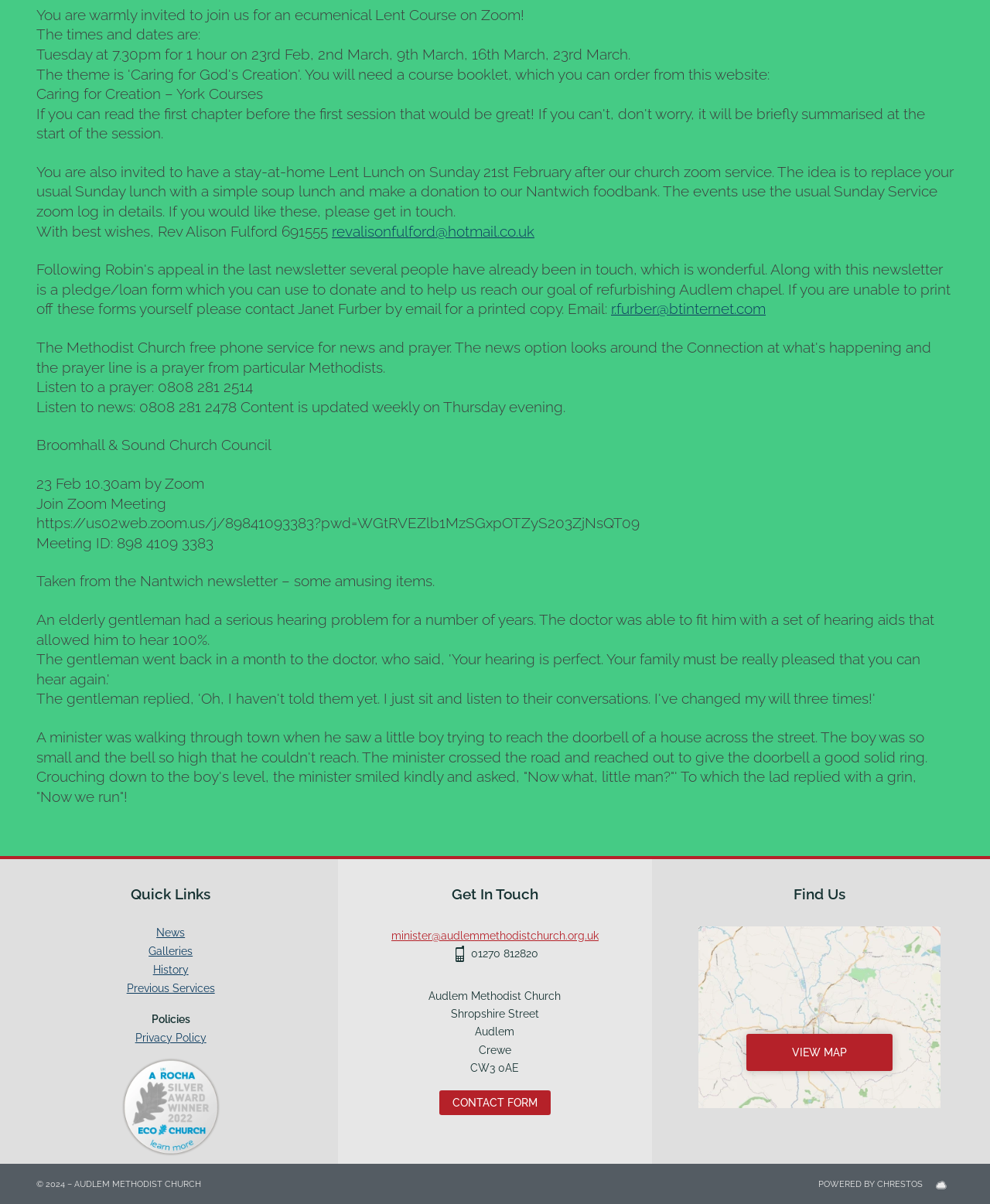Please identify the bounding box coordinates of the clickable element to fulfill the following instruction: "Send an email to Rev Alison Fulford". The coordinates should be four float numbers between 0 and 1, i.e., [left, top, right, bottom].

[0.335, 0.185, 0.54, 0.199]